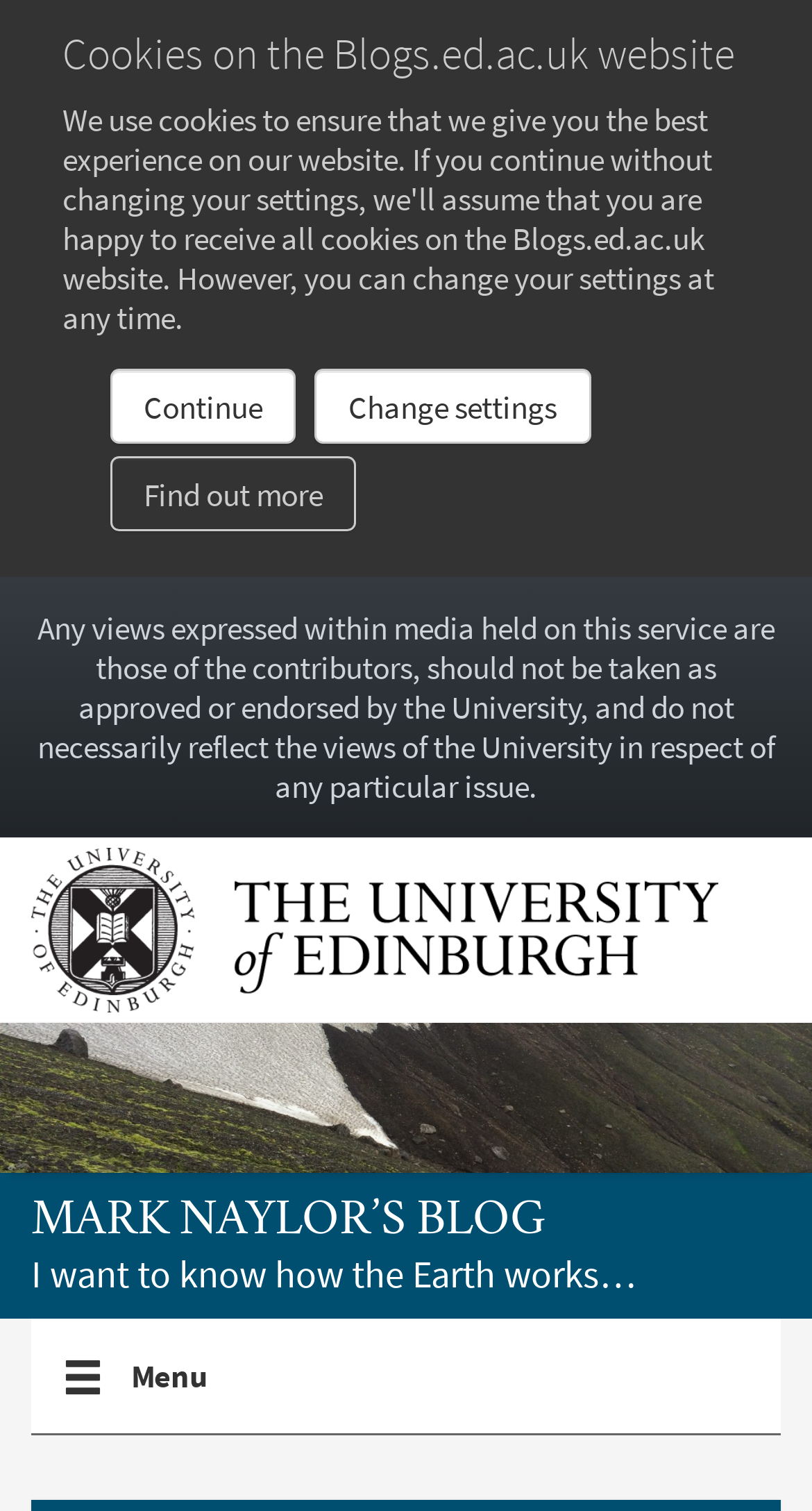Is there a navigation menu on the webpage?
Please give a well-detailed answer to the question.

I found the answer by looking at the heading element 'Toggle navigation menu Toggle navigation menu Menu' which suggests the presence of a navigation menu on the webpage.